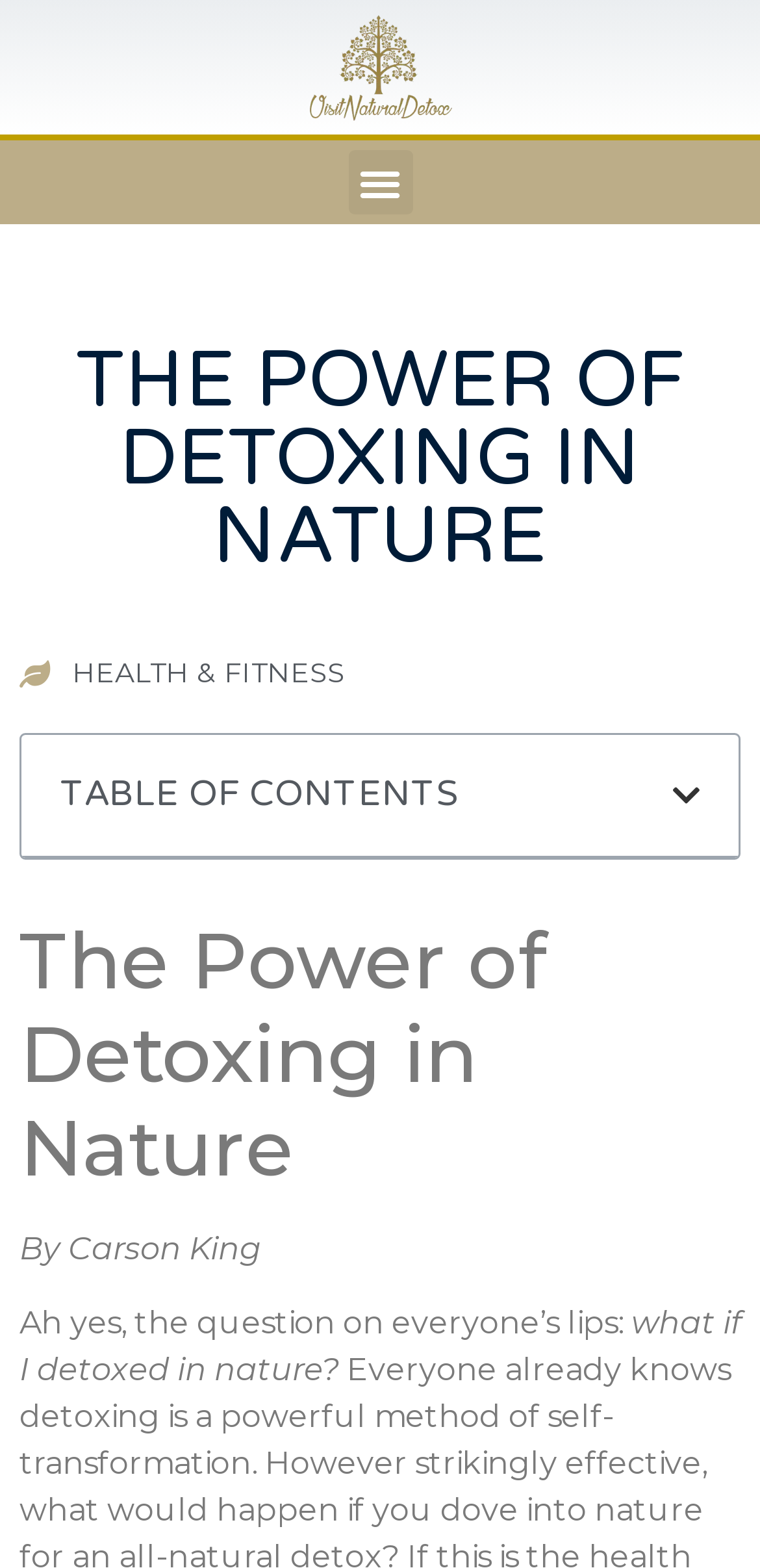Given the description "Menu", provide the bounding box coordinates of the corresponding UI element.

[0.458, 0.096, 0.542, 0.137]